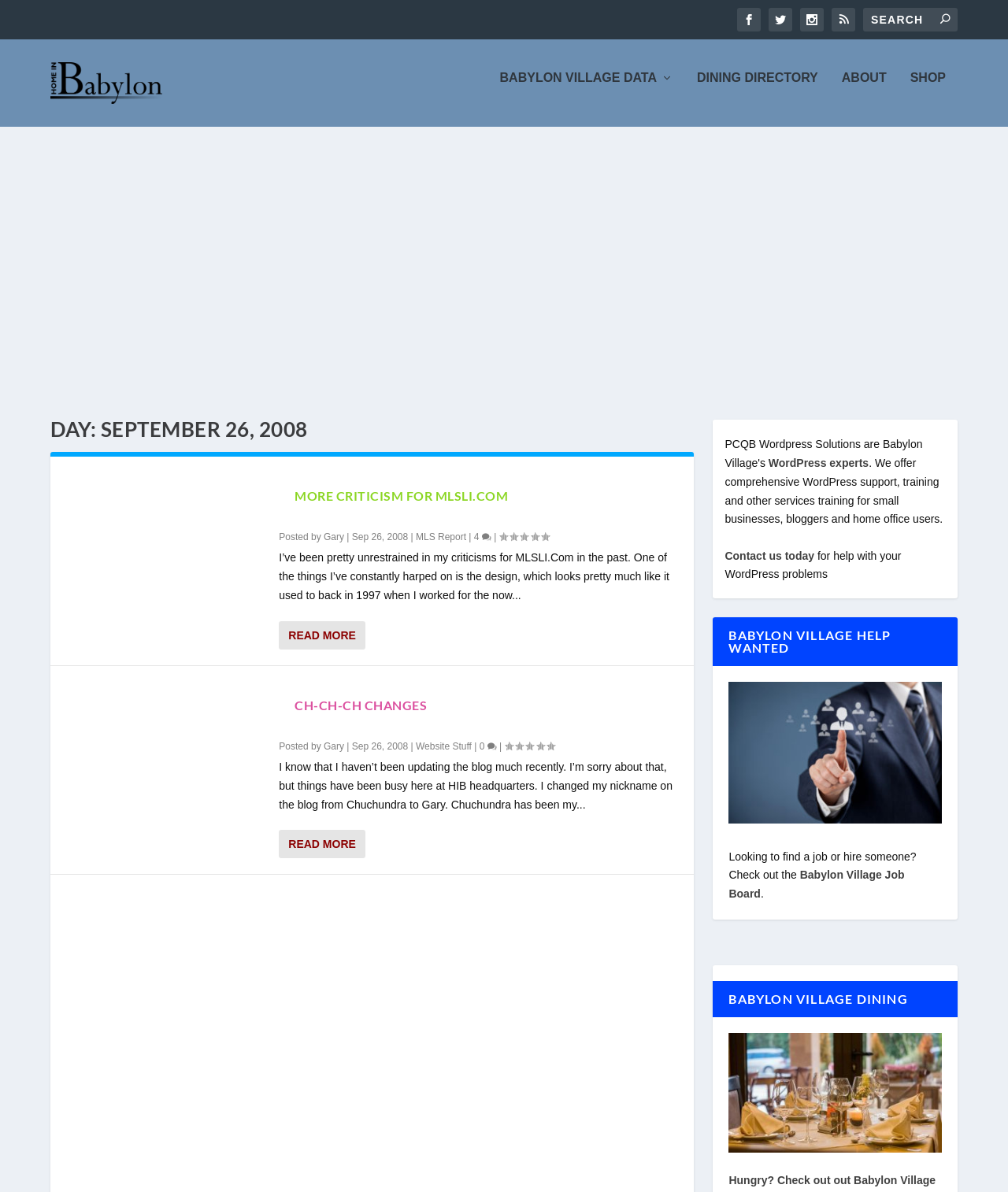Give a one-word or phrase response to the following question: Who is the author of the first article?

Gary